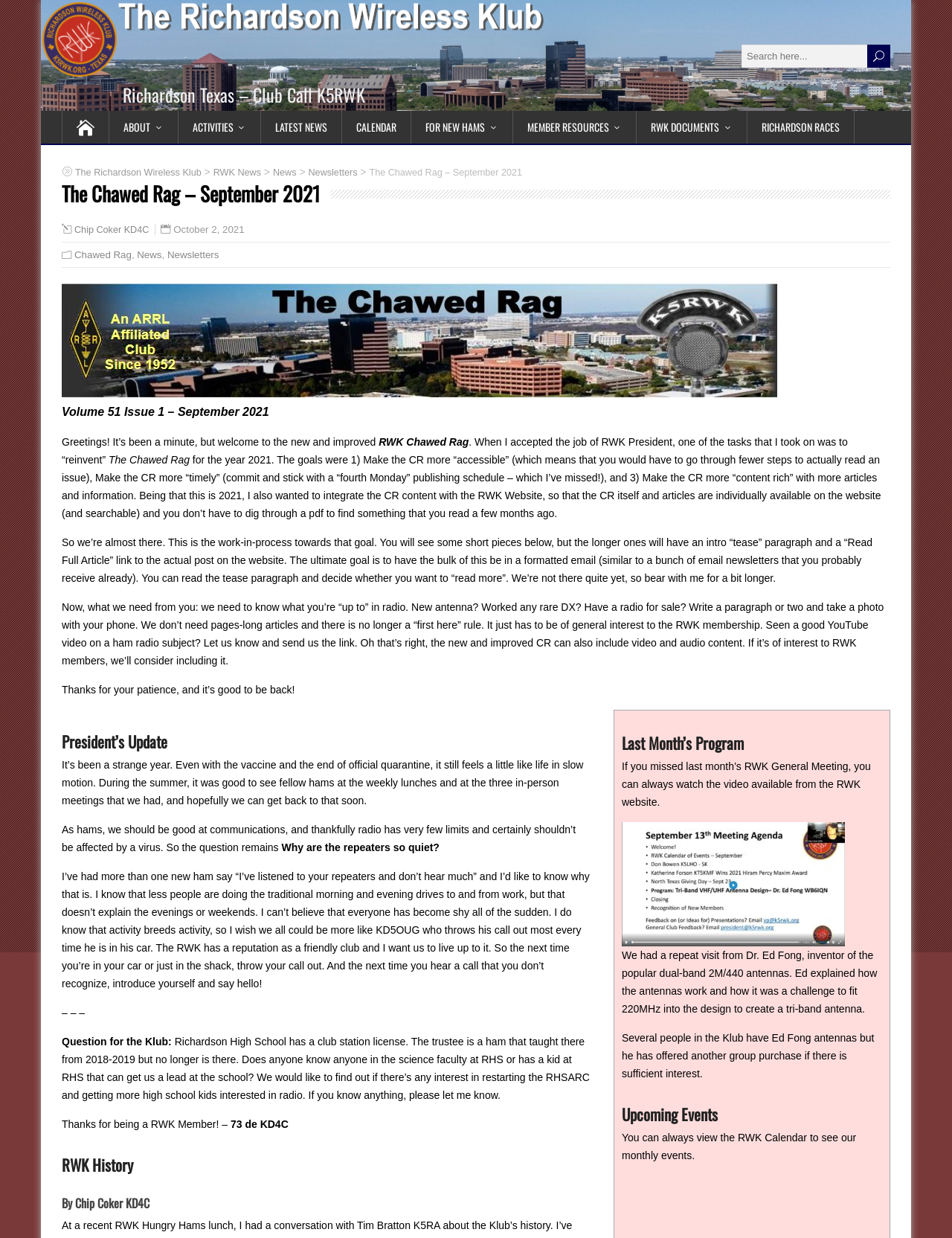What is the topic of the last month's program?
Observe the image and answer the question with a one-word or short phrase response.

Dual-band 2M/440 antennas